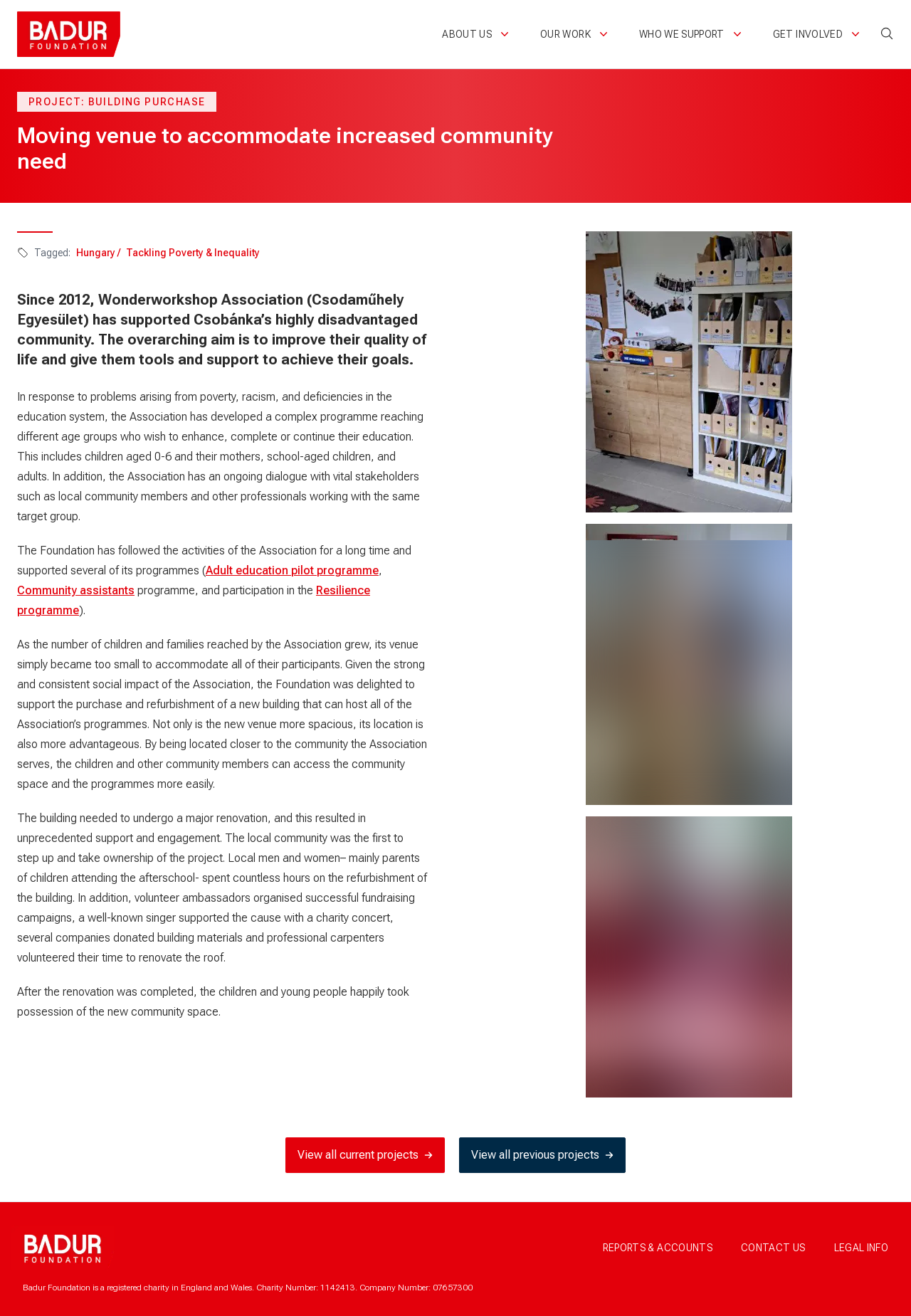Please find the bounding box for the following UI element description. Provide the coordinates in (top-left x, top-left y, bottom-right x, bottom-right y) format, with values between 0 and 1: View all previous projects

[0.504, 0.864, 0.687, 0.891]